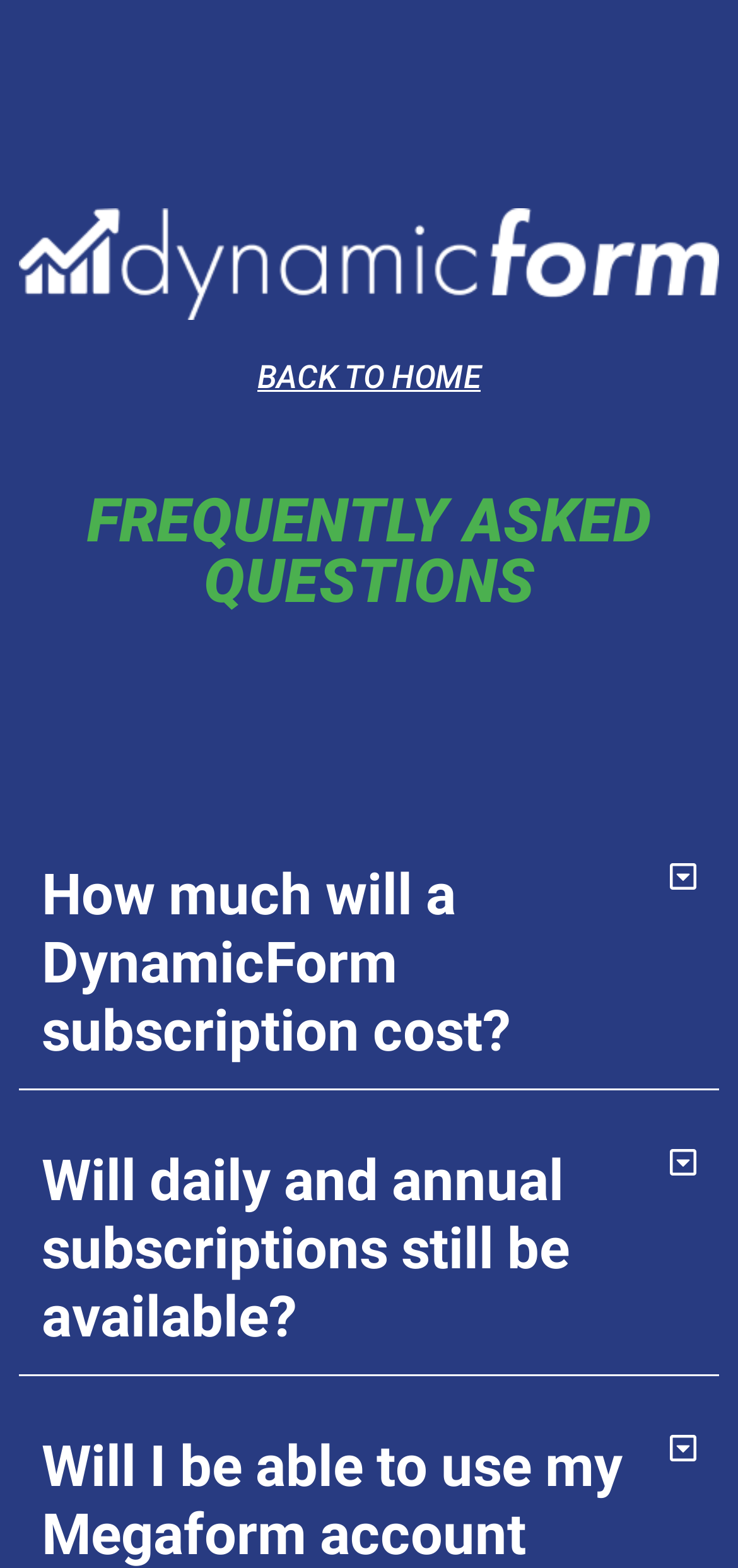For the following element description, predict the bounding box coordinates in the format (top-left x, top-left y, bottom-right x, bottom-right y). All values should be floating point numbers between 0 and 1. Description: BACK TO HOME

[0.349, 0.228, 0.651, 0.252]